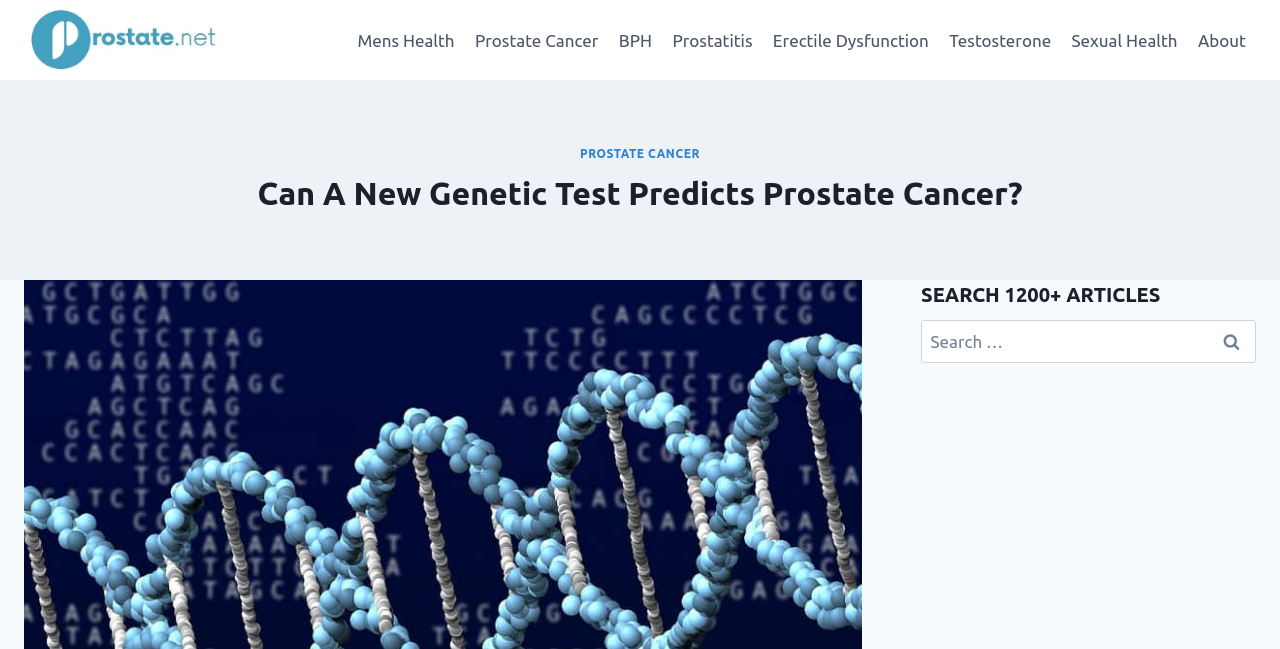Construct a thorough caption encompassing all aspects of the webpage.

The webpage is about prostate cancer, specifically a new genetic test that predicts aggressive cancer. At the top left corner, there is a link to "Prostate.net" accompanied by an image with the same name. Below this, there is a primary navigation menu with 8 links: "Mens Health", "Prostate Cancer", "BPH", "Prostatitis", "Erectile Dysfunction", "Testosterone", "Sexual Health", and "About". These links are aligned horizontally and take up most of the top section of the page.

In the middle section, there is a header with a link to "PROSTATE CANCER" on the left side. On the right side, there is a heading that reads "Can A New Genetic Test Predicts Prostate Cancer?" which is the main title of the page. Below this, there is another heading that says "SEARCH 1200+ ARTICLES" with a search bar and a button to the right. The search bar has a label "Search for:" and allows users to input their search queries.